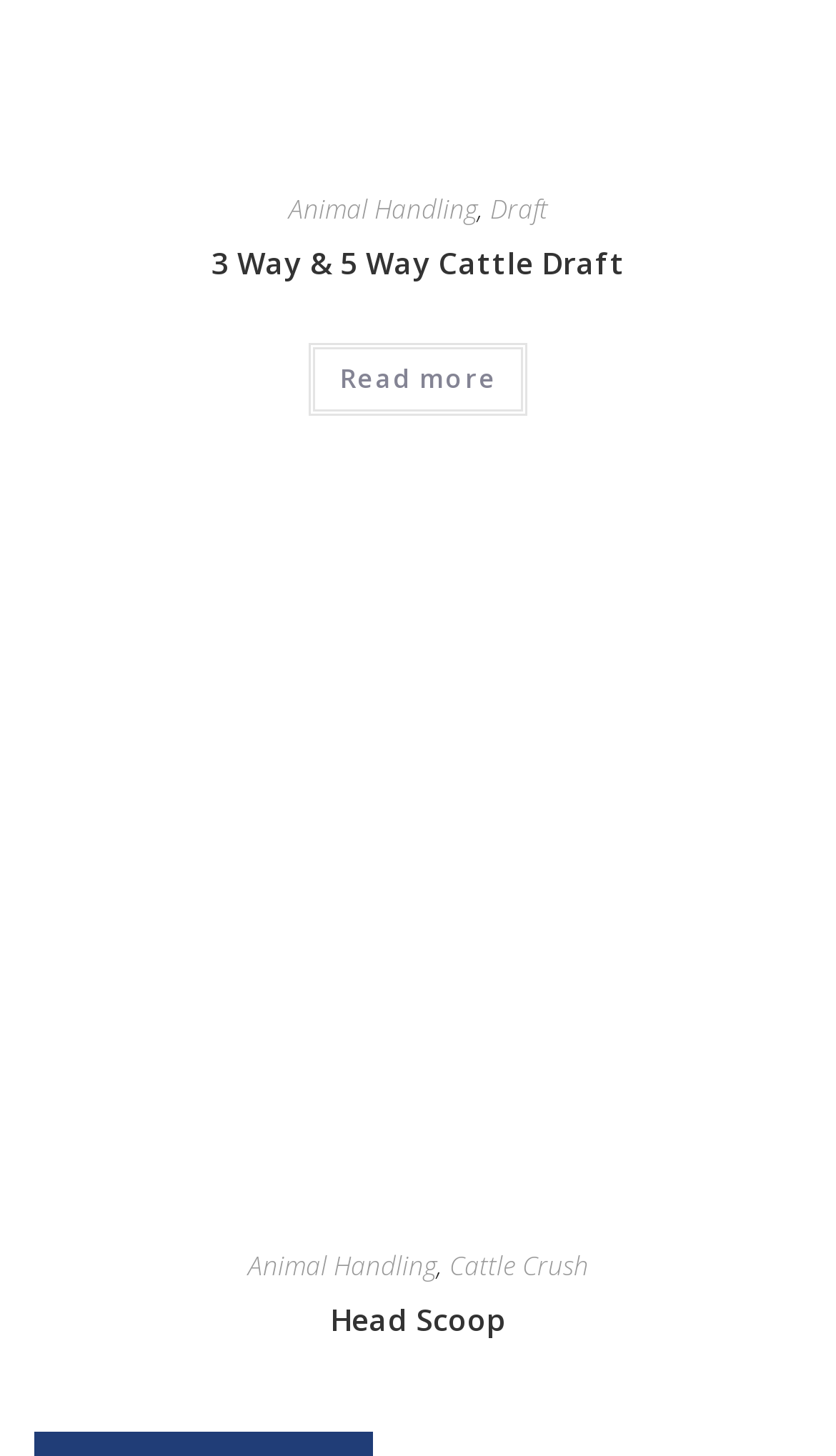Determine the bounding box coordinates for the UI element described. Format the coordinates as (top-left x, top-left y, bottom-right x, bottom-right y) and ensure all values are between 0 and 1. Element description: Print

None